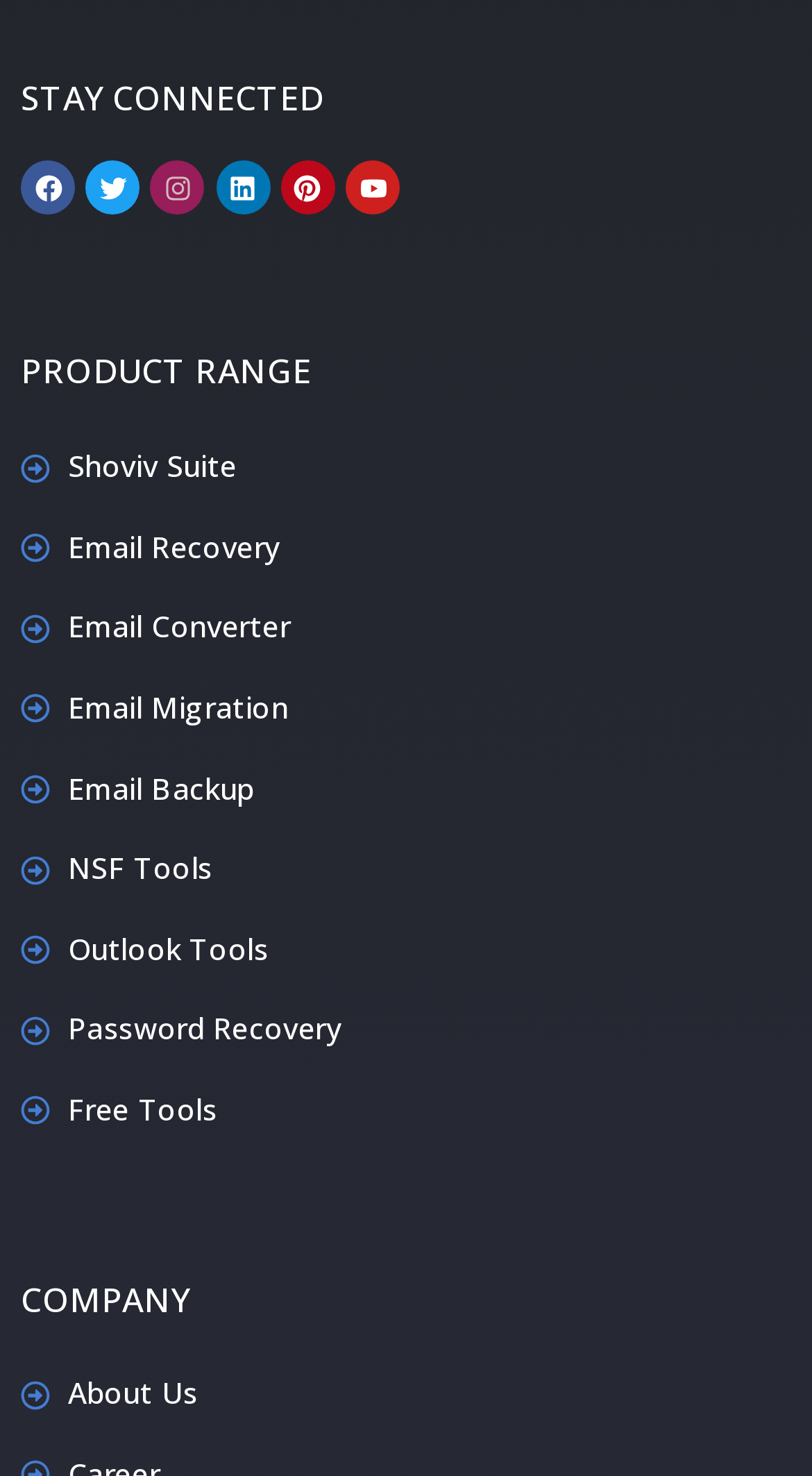How many products are listed under 'PRODUCT RANGE'?
Provide a concise answer using a single word or phrase based on the image.

8